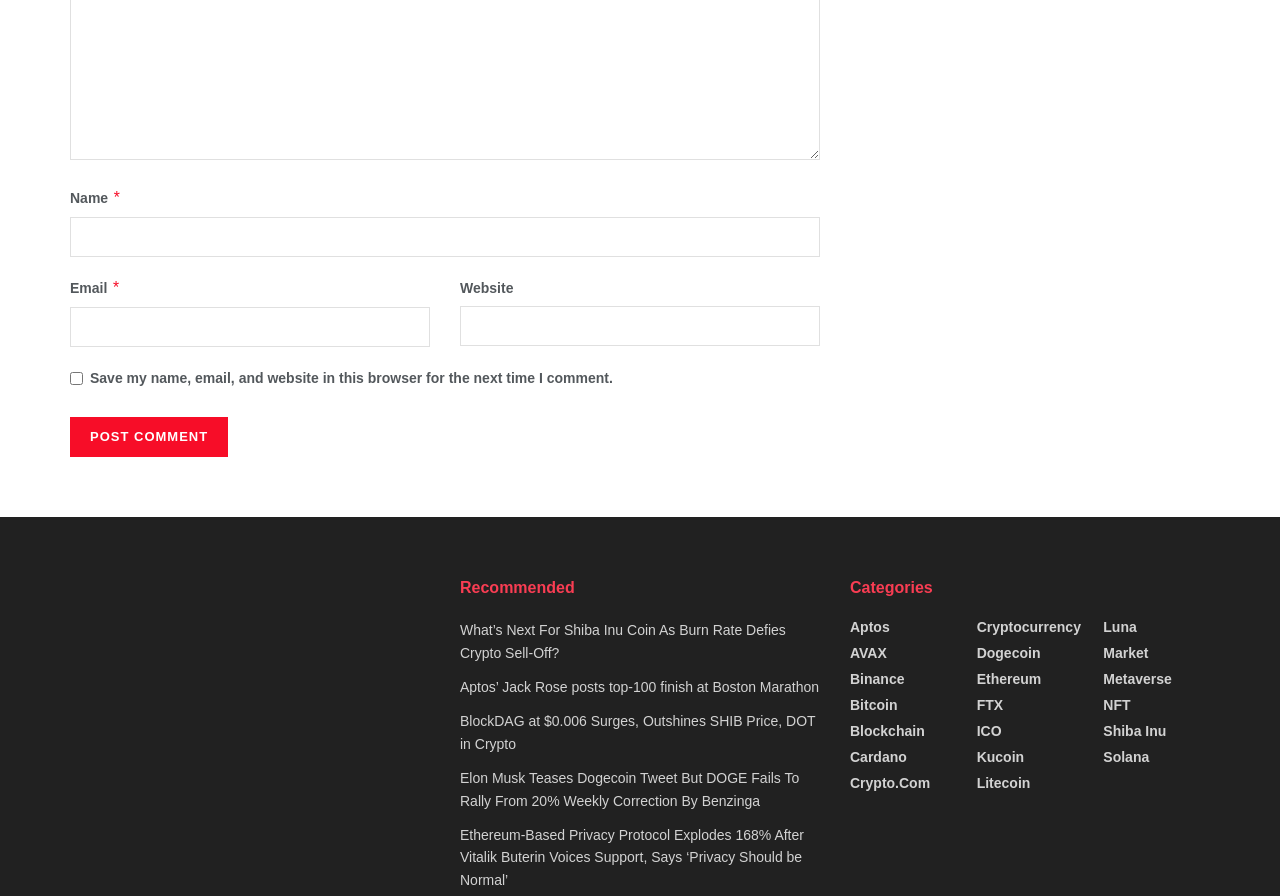Using floating point numbers between 0 and 1, provide the bounding box coordinates in the format (top-left x, top-left y, bottom-right x, bottom-right y). Locate the UI element described here: parent_node: Email * aria-describedby="email-notes" name="email"

[0.055, 0.339, 0.336, 0.383]